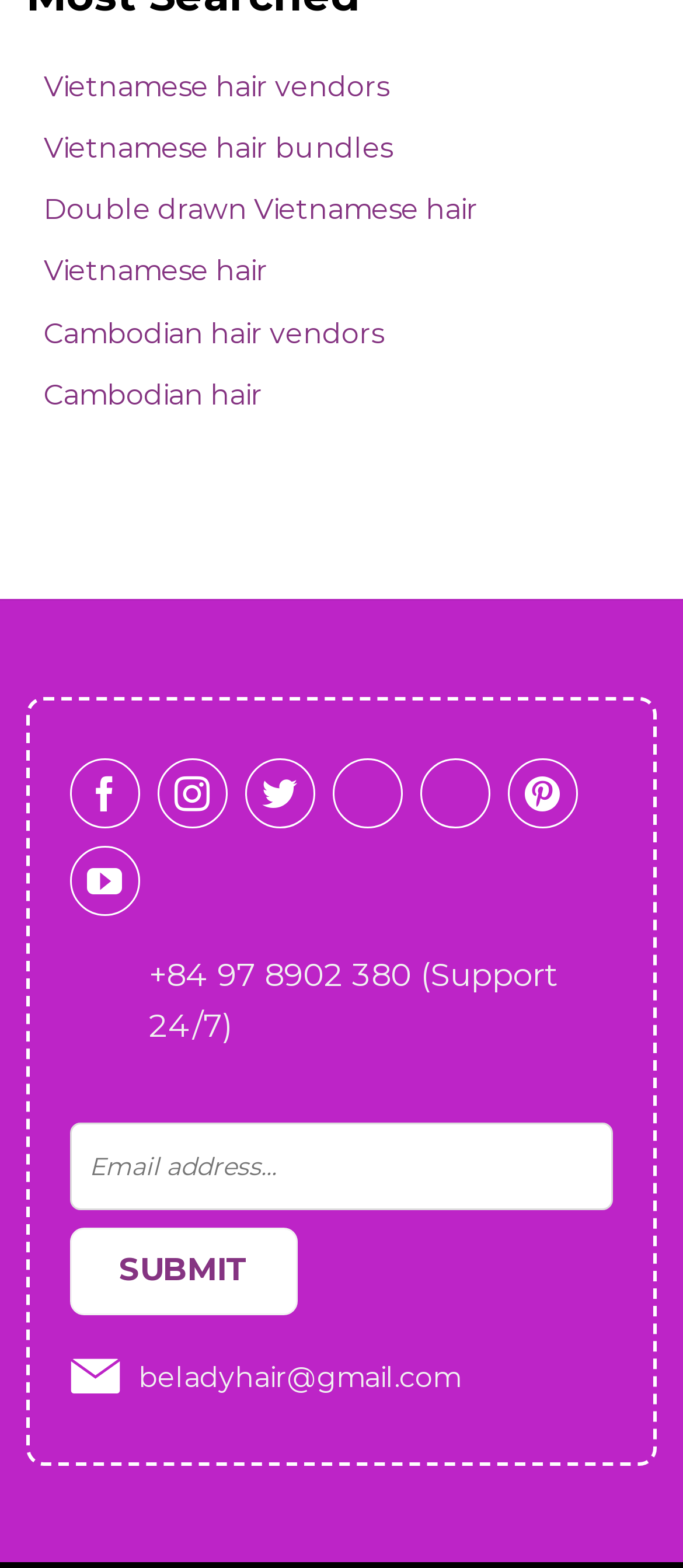Find the bounding box coordinates of the clickable element required to execute the following instruction: "click the first link". Provide the coordinates as four float numbers between 0 and 1, i.e., [left, top, right, bottom].

None